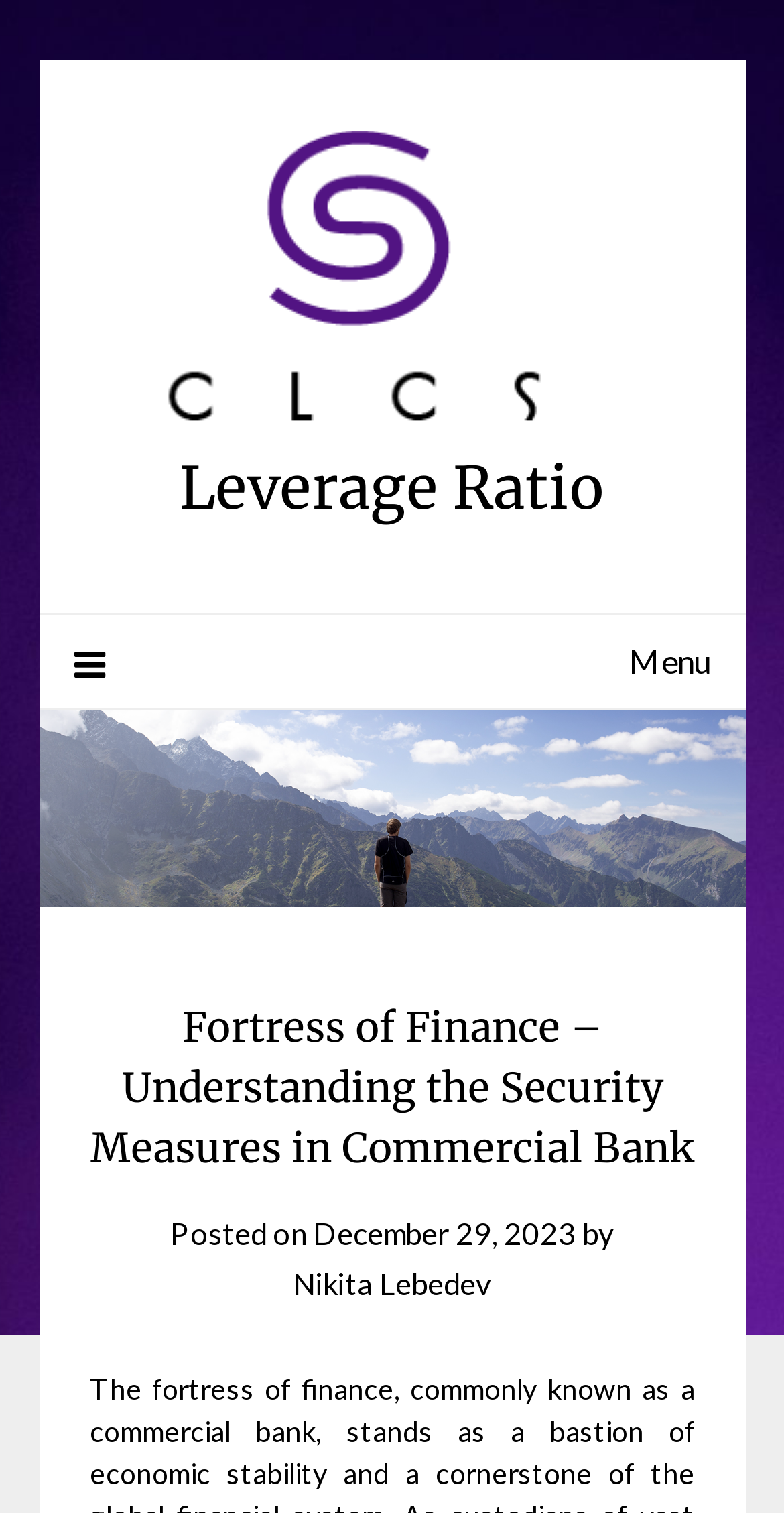Locate the bounding box of the UI element with the following description: "Menu".

[0.095, 0.406, 0.905, 0.467]